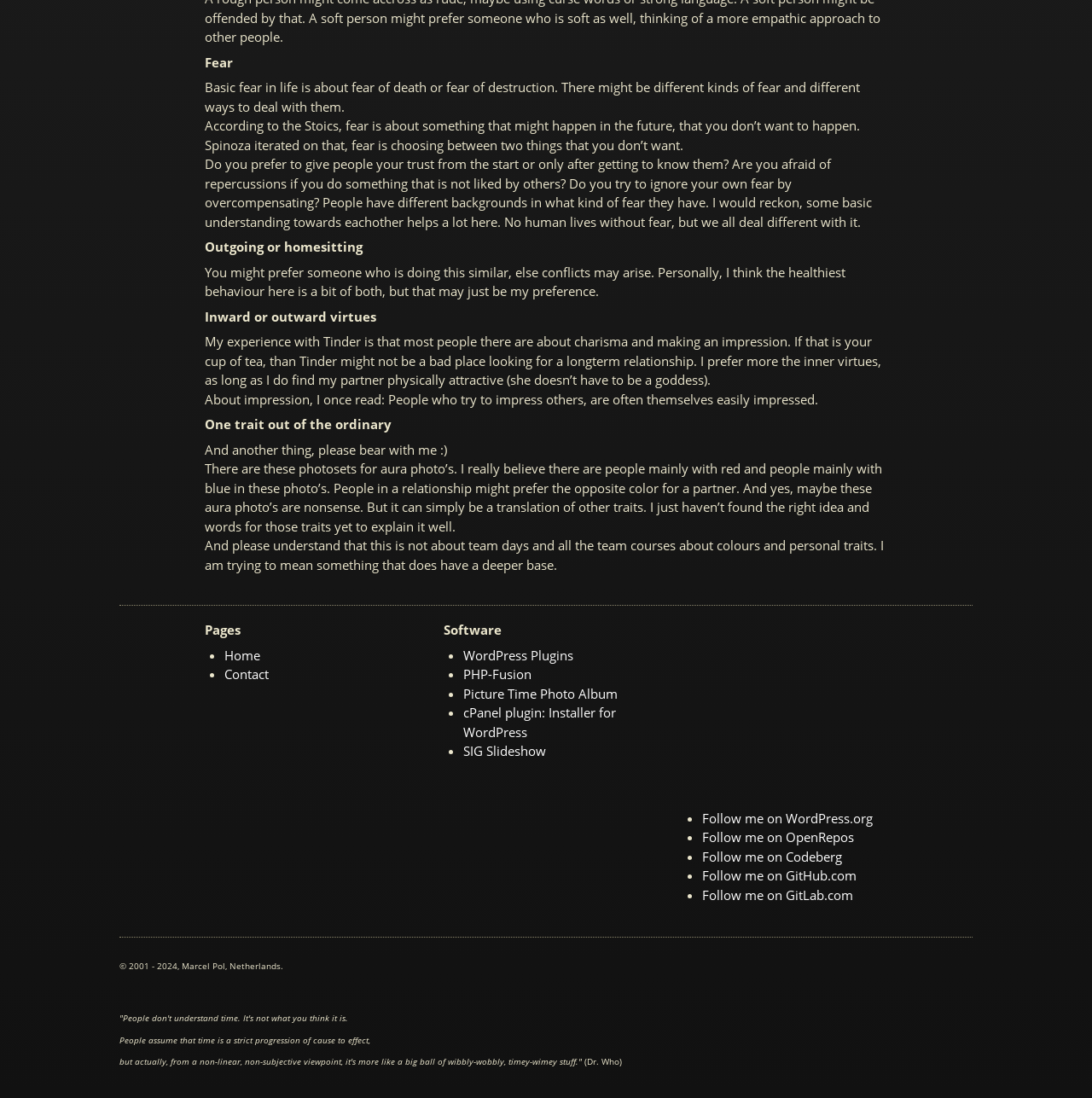What is the author's perspective on fear?
Refer to the image and provide a one-word or short phrase answer.

Fear is about something that might happen in the future